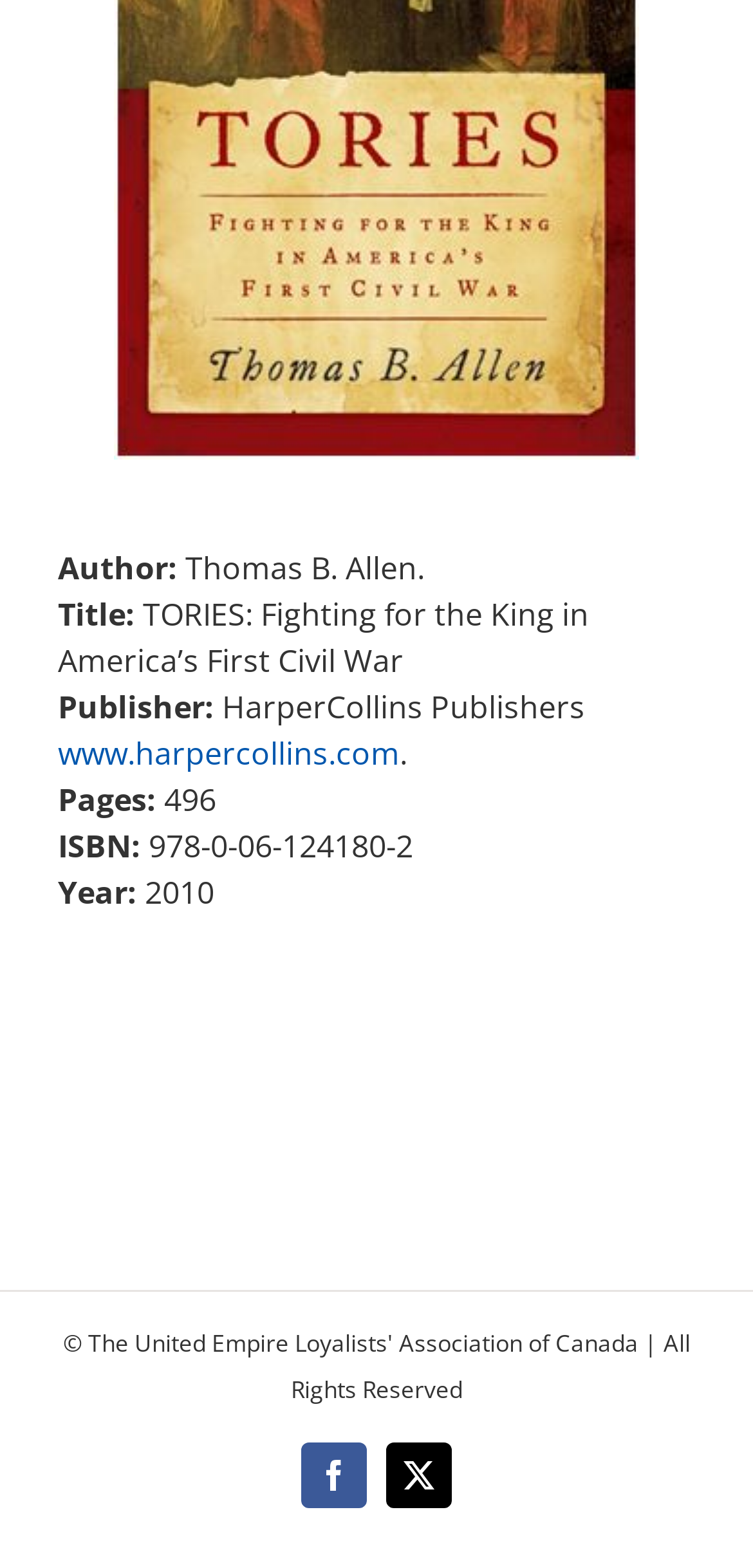Consider the image and give a detailed and elaborate answer to the question: 
How many pages does the book have?

The number of pages is mentioned next to the 'Pages:' label, which is '496'.